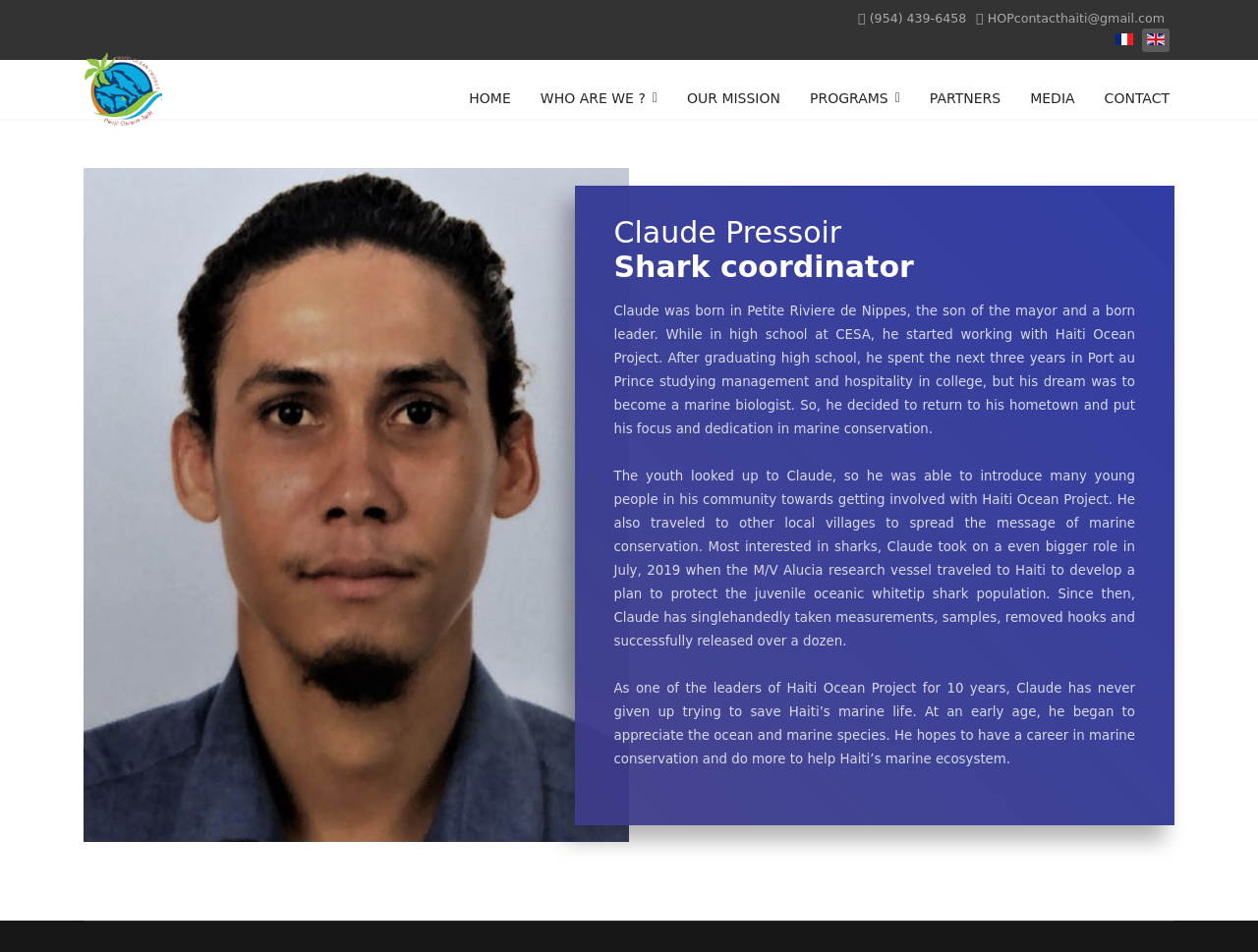Use a single word or phrase to answer the question: How many years has Claude been involved with Haiti Ocean Project?

10 years